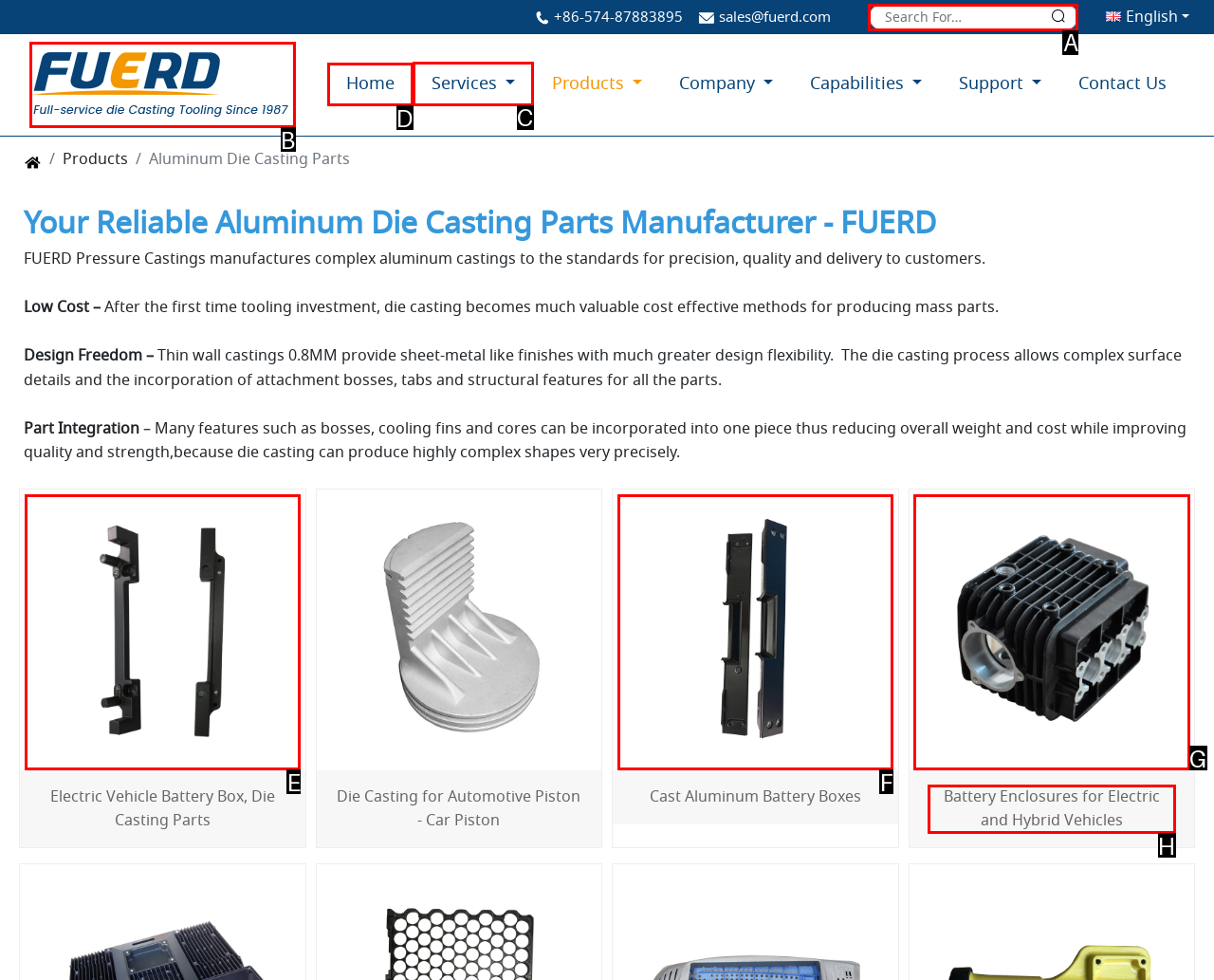Tell me which option I should click to complete the following task: go to home page
Answer with the option's letter from the given choices directly.

D